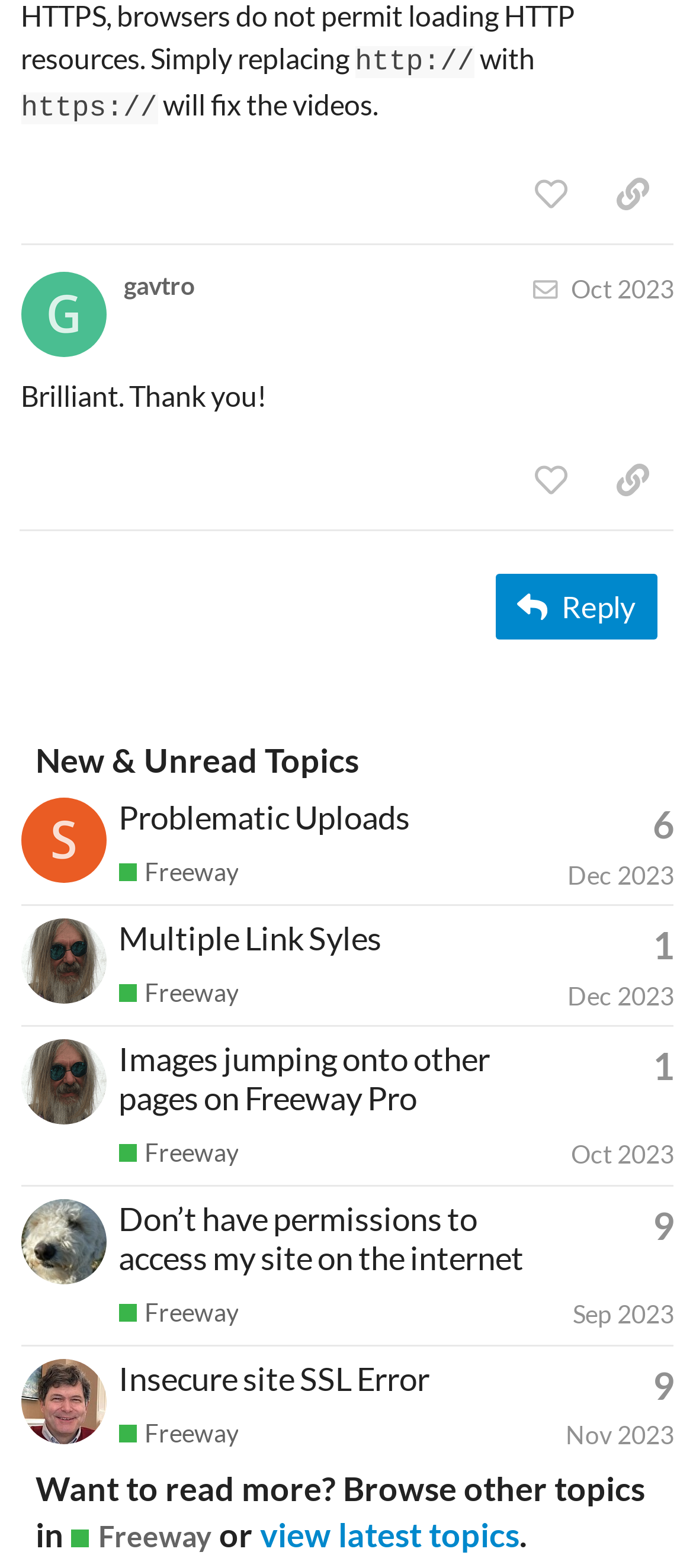Please reply with a single word or brief phrase to the question: 
What is the username of the person who posted 'Brilliant. Thank you!'?

gavtro